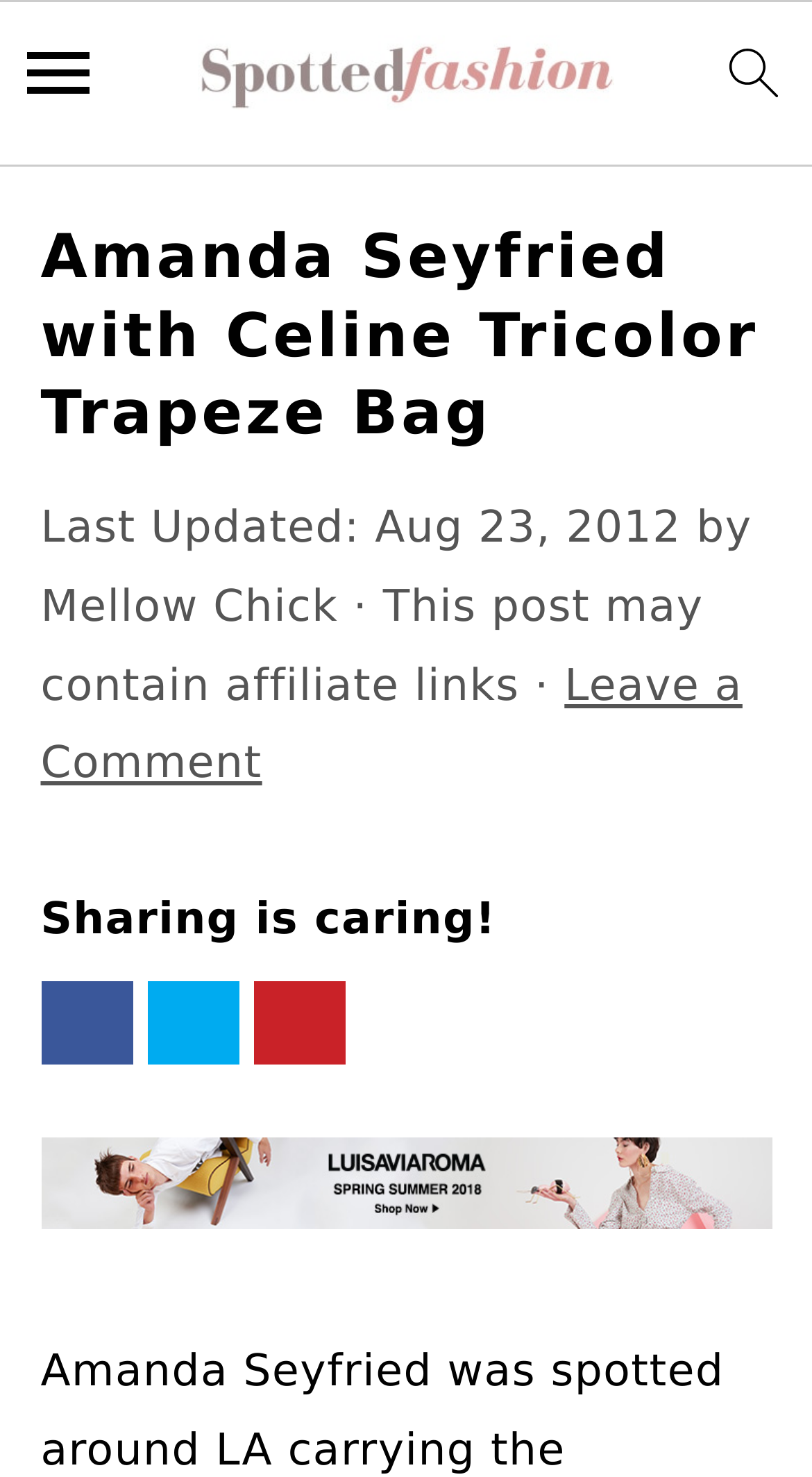Locate the bounding box coordinates of the element to click to perform the following action: 'go to homepage'. The coordinates should be given as four float values between 0 and 1, in the form of [left, top, right, bottom].

[0.244, 0.023, 0.756, 0.092]